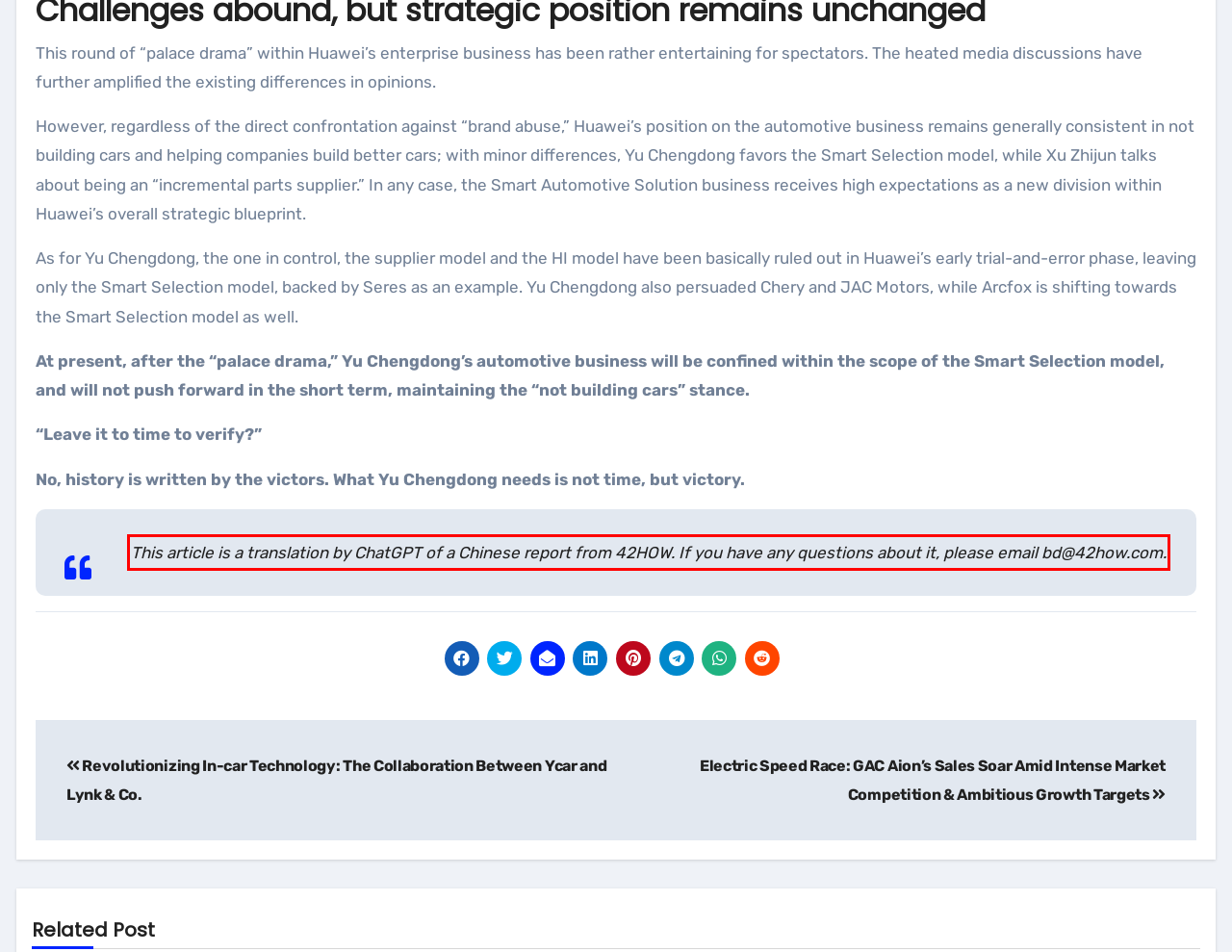Please perform OCR on the text within the red rectangle in the webpage screenshot and return the text content.

This article is a translation by ChatGPT of a Chinese report from 42HOW. If you have any questions about it, please email bd@42how.com.